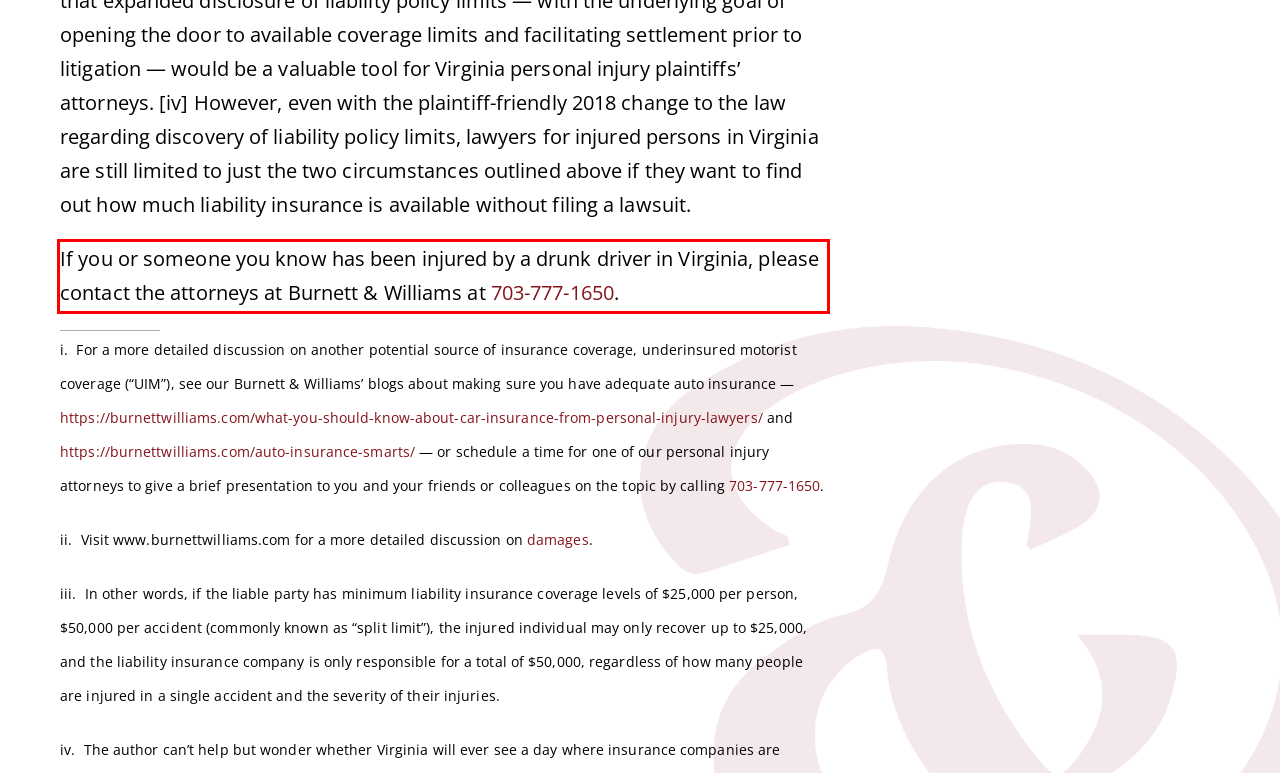There is a screenshot of a webpage with a red bounding box around a UI element. Please use OCR to extract the text within the red bounding box.

If you or someone you know has been injured by a drunk driver in Virginia, please contact the attorneys at Burnett & Williams at 703-777-1650.